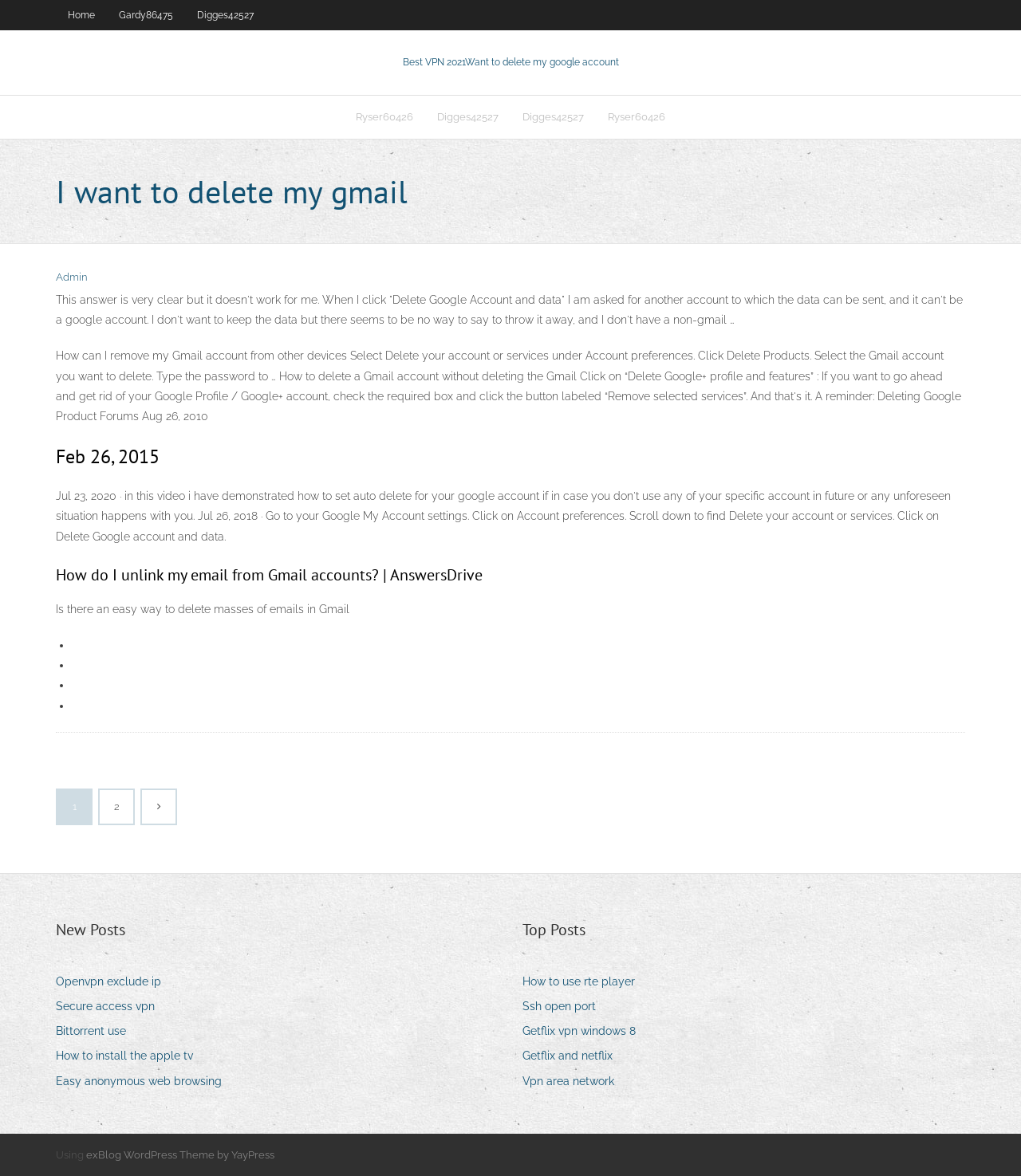Please identify the webpage's heading and generate its text content.

I want to delete my gmail